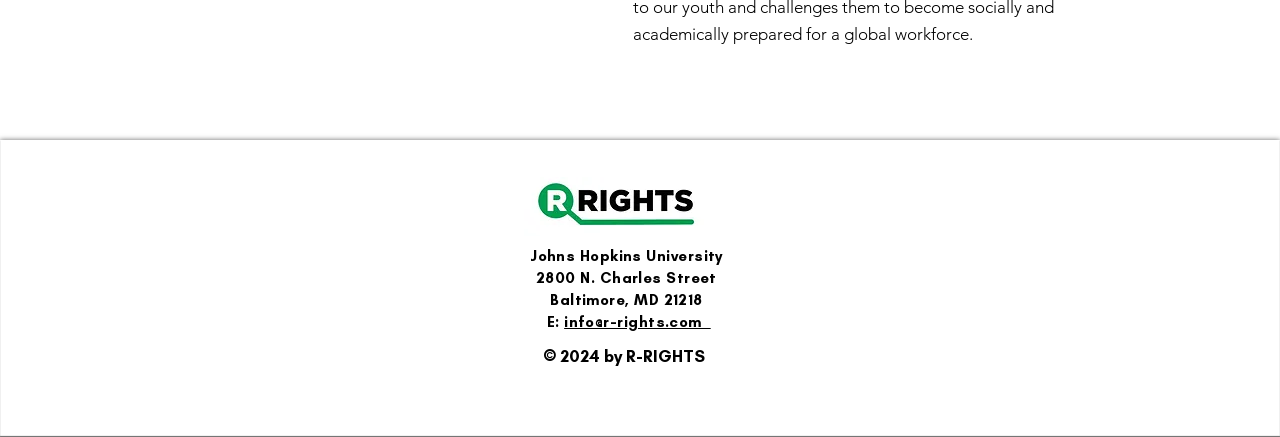What is the copyright year? Analyze the screenshot and reply with just one word or a short phrase.

2024